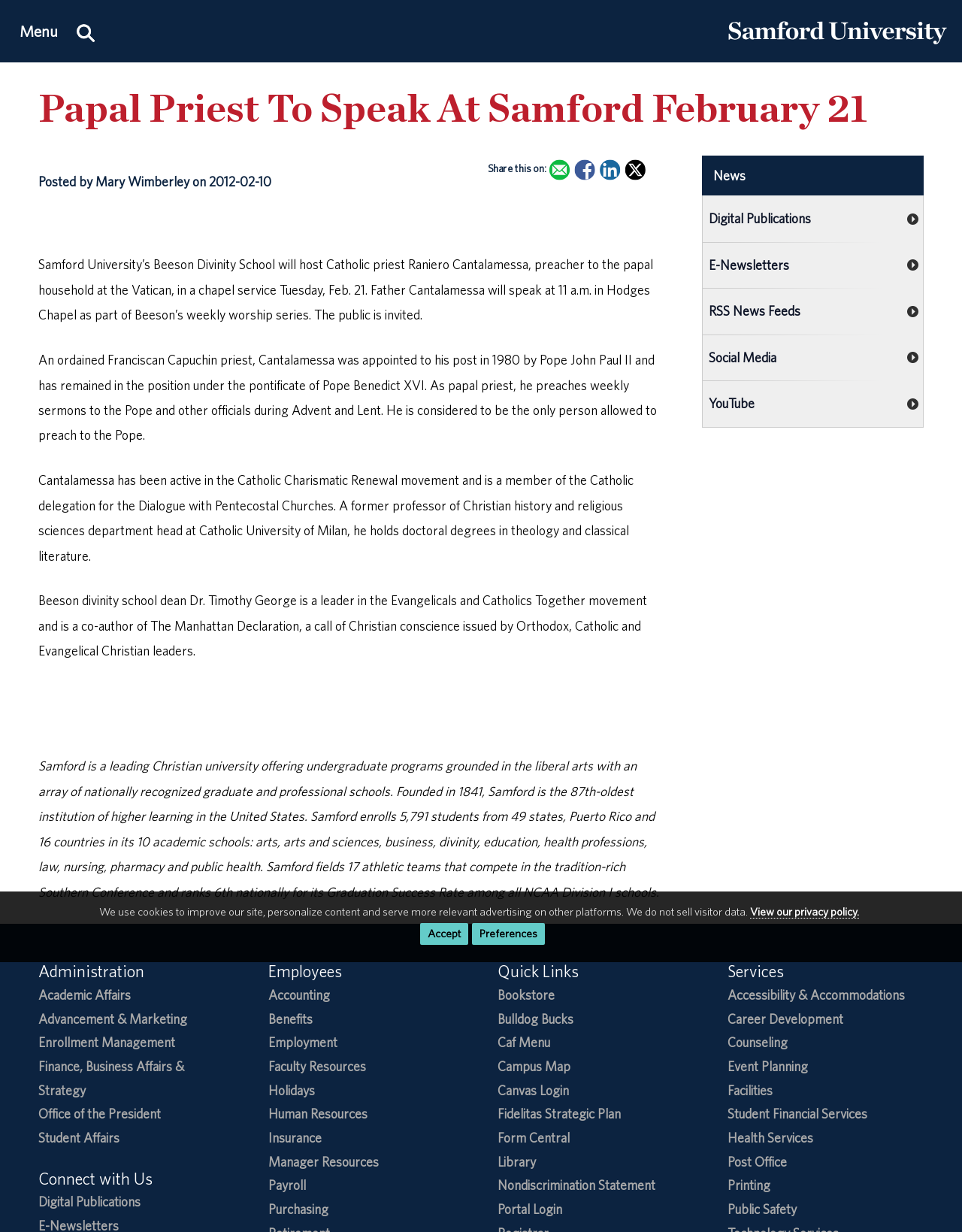Respond to the question below with a single word or phrase:
What is the name of the priest speaking at Samford University?

Raniero Cantalamessa